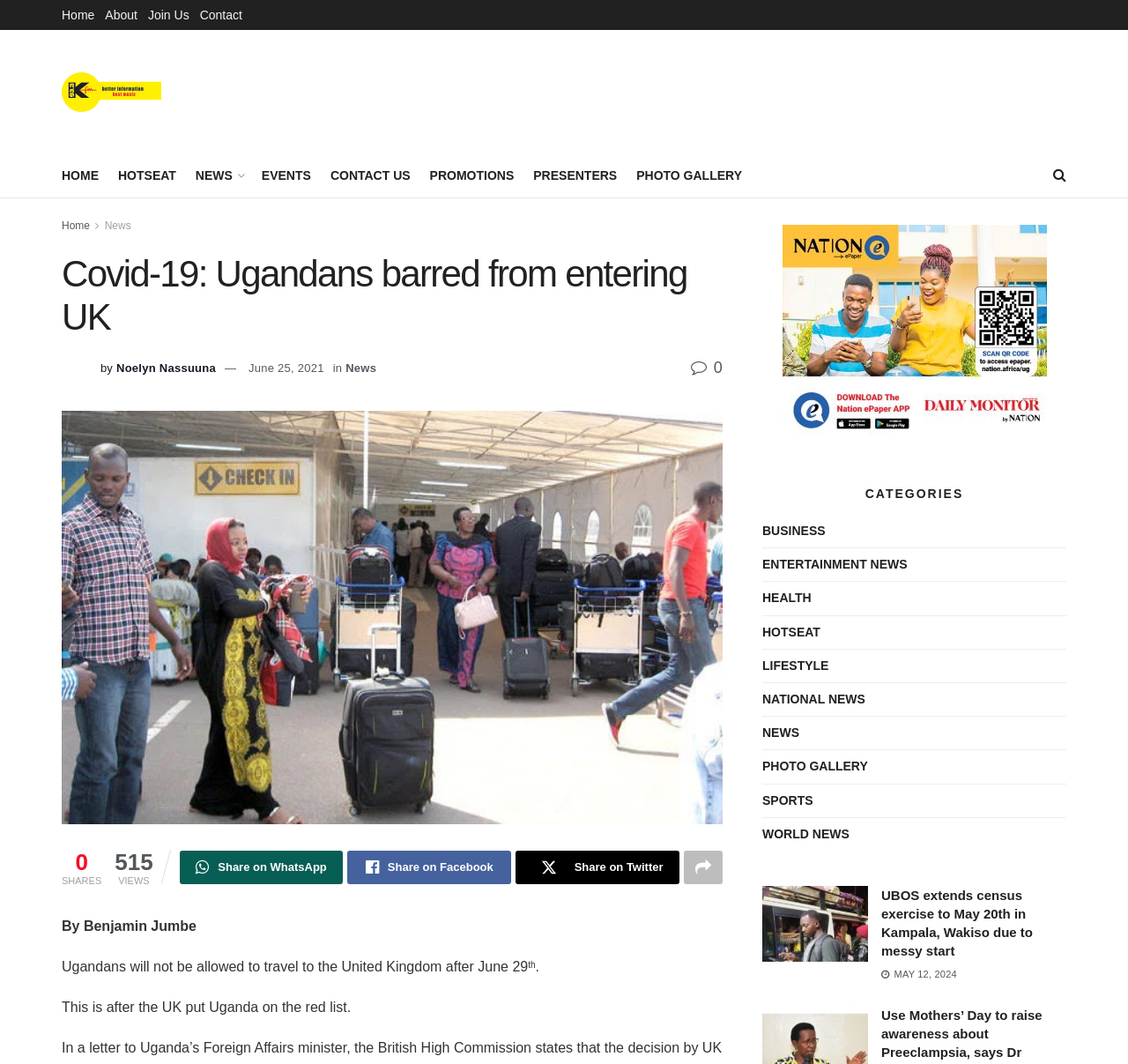Using the information shown in the image, answer the question with as much detail as possible: How many shares does the article have?

I found the answer by looking at the bottom of the article, where there is a section with the label 'SHARES' and the number '515'.